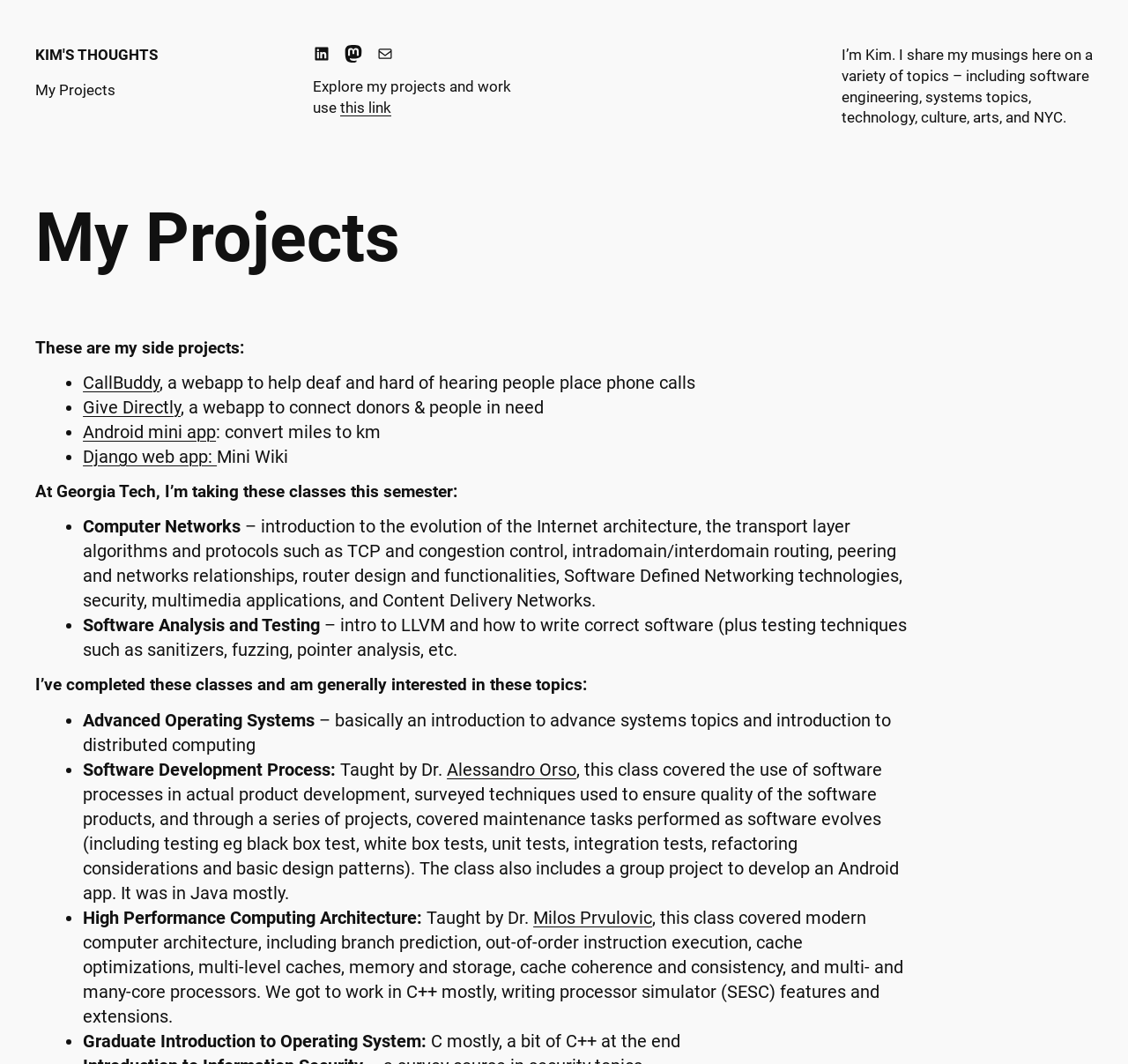Using the webpage screenshot, find the UI element described by CallBuddy. Provide the bounding box coordinates in the format (top-left x, top-left y, bottom-right x, bottom-right y), ensuring all values are floating point numbers between 0 and 1.

[0.073, 0.35, 0.141, 0.37]